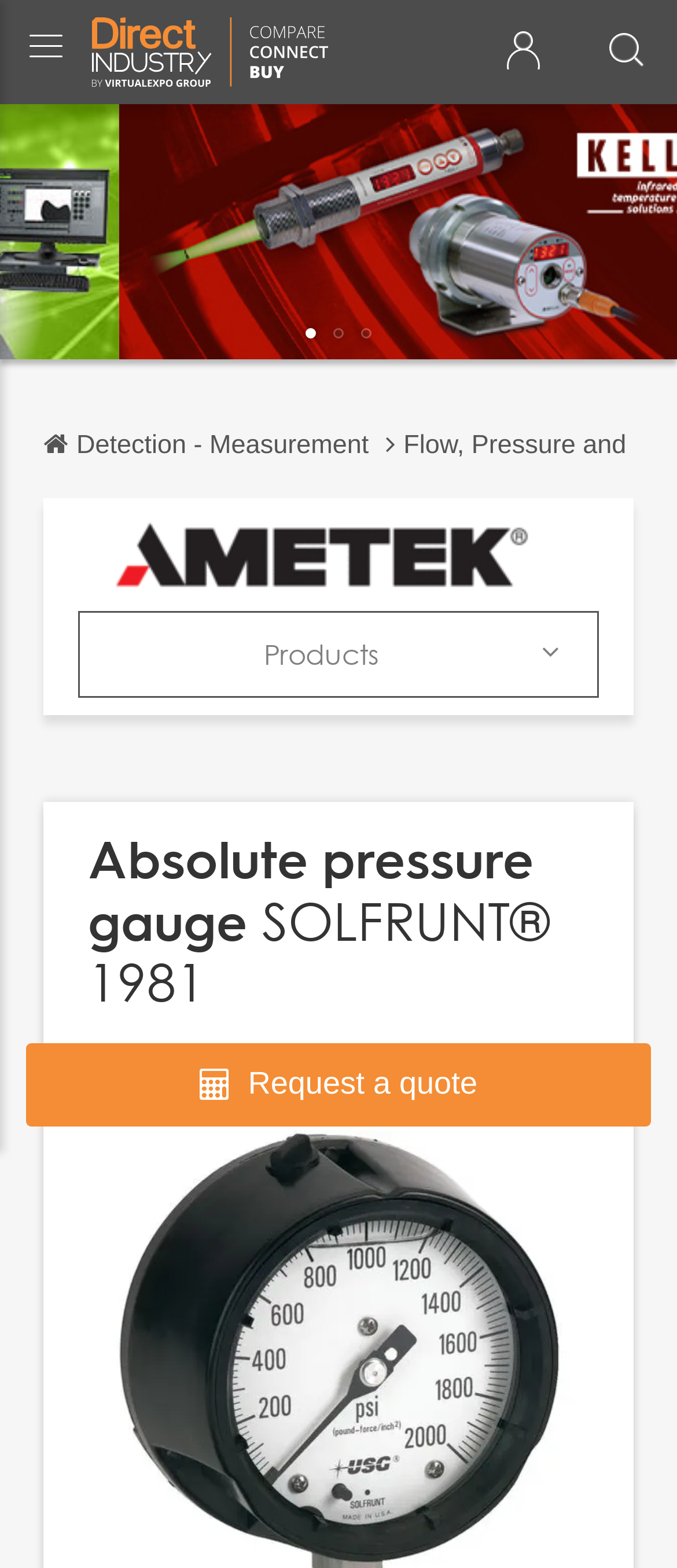Please identify the bounding box coordinates of the element's region that needs to be clicked to fulfill the following instruction: "View products". The bounding box coordinates should consist of four float numbers between 0 and 1, i.e., [left, top, right, bottom].

[0.115, 0.39, 0.885, 0.445]